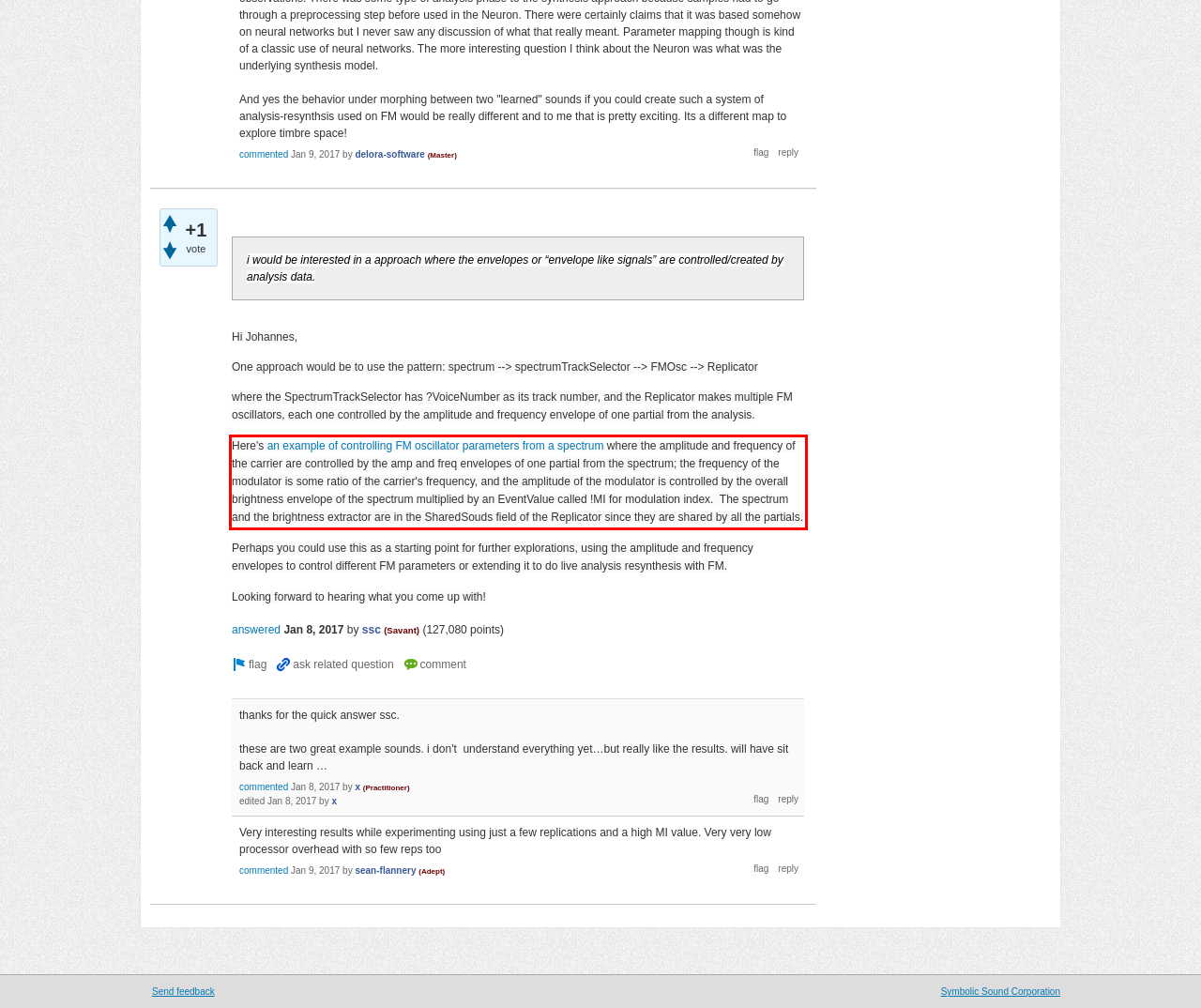Within the provided webpage screenshot, find the red rectangle bounding box and perform OCR to obtain the text content.

Here's an example of controlling FM oscillator parameters from a spectrum where the amplitude and frequency of the carrier are controlled by the amp and freq envelopes of one partial from the spectrum; the frequency of the modulator is some ratio of the carrier's frequency, and the amplitude of the modulator is controlled by the overall brightness envelope of the spectrum multiplied by an EventValue called !MI for modulation index. The spectrum and the brightness extractor are in the SharedSouds field of the Replicator since they are shared by all the partials.